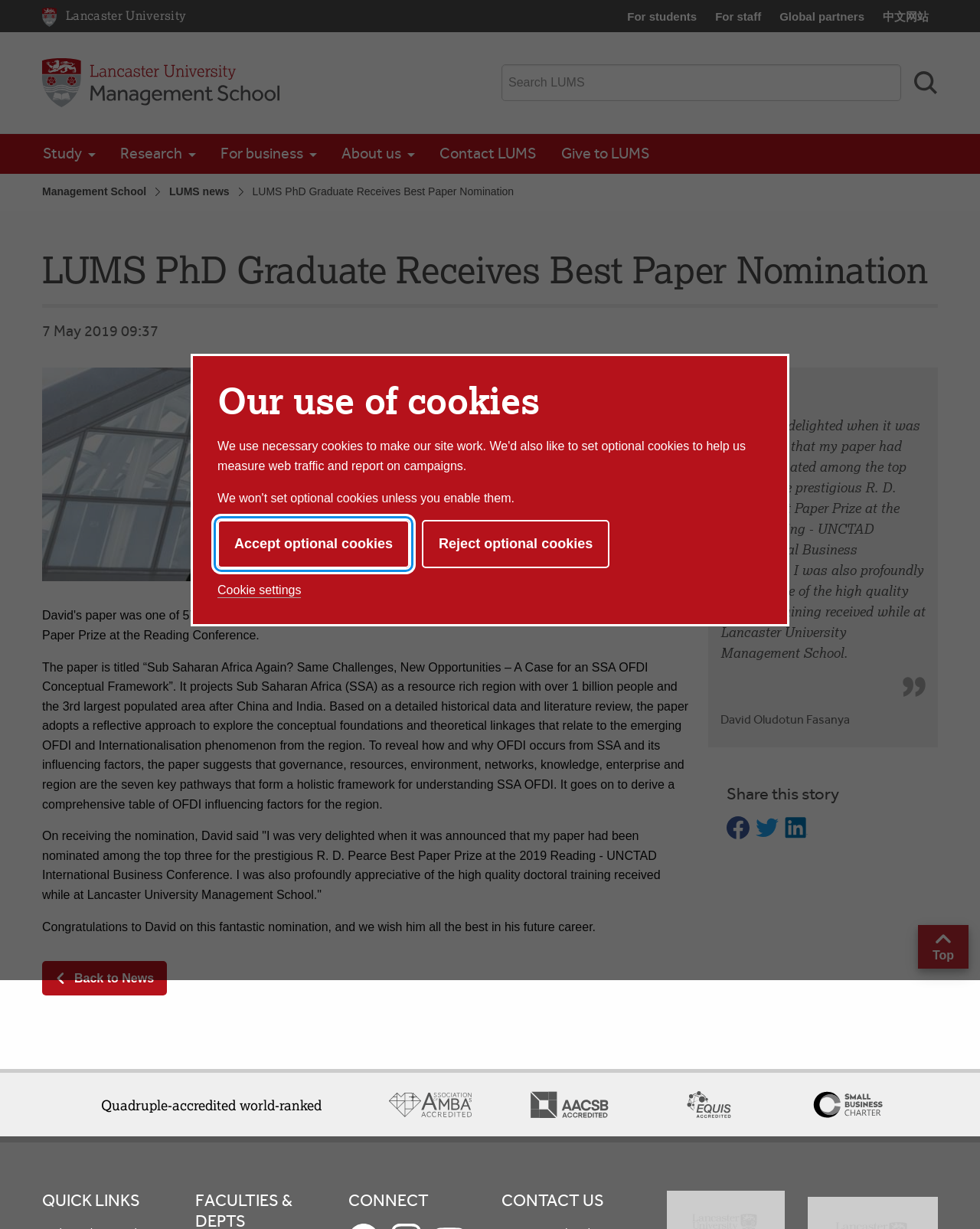Extract the bounding box coordinates of the UI element described: "Share on LinkedIn". Provide the coordinates in the format [left, top, right, bottom] with values ranging from 0 to 1.

[0.801, 0.664, 0.824, 0.688]